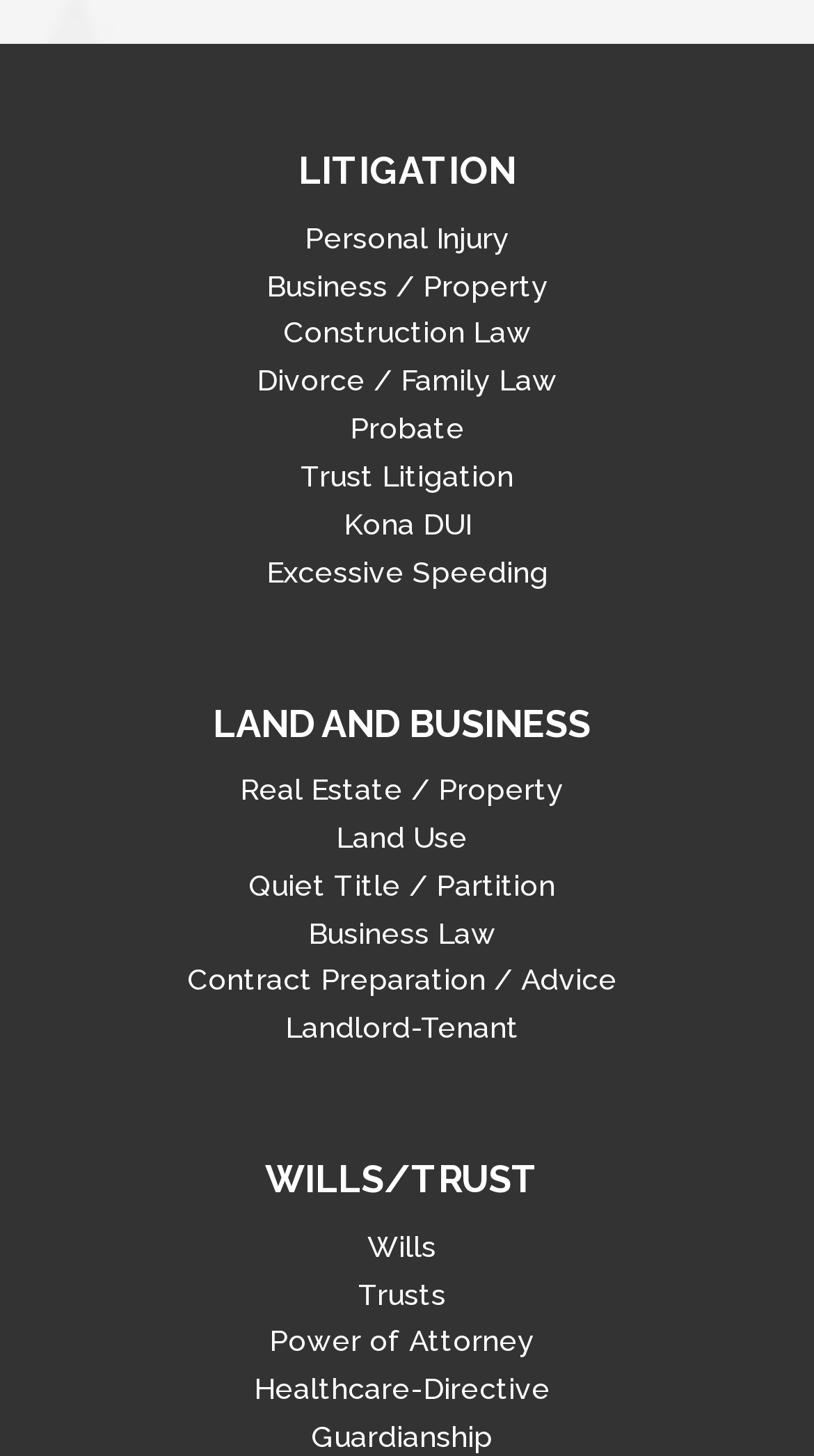Respond to the question with just a single word or phrase: 
How many law services are related to family?

2